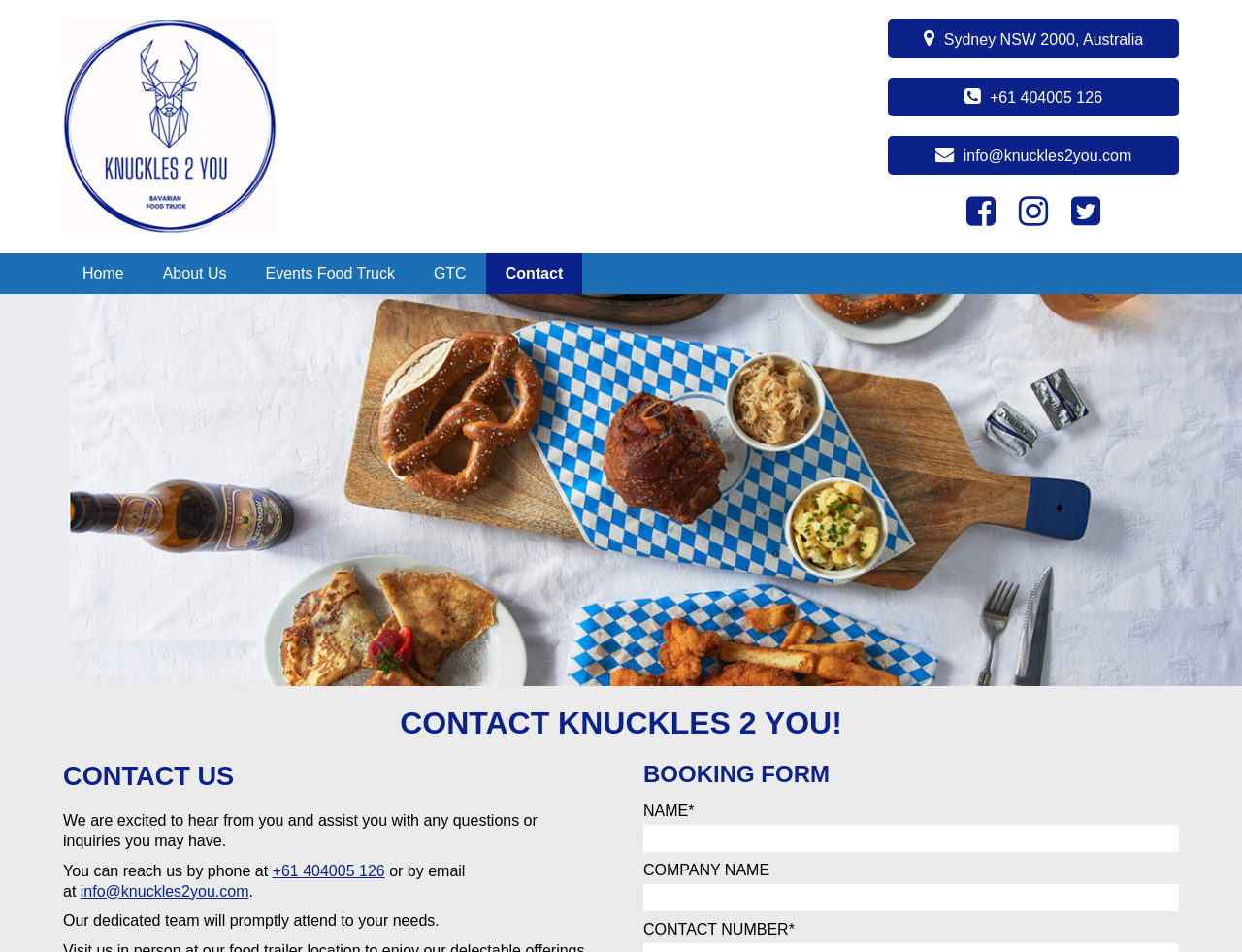Could you find the bounding box coordinates of the clickable area to complete this instruction: "click the home link"?

[0.051, 0.266, 0.115, 0.309]